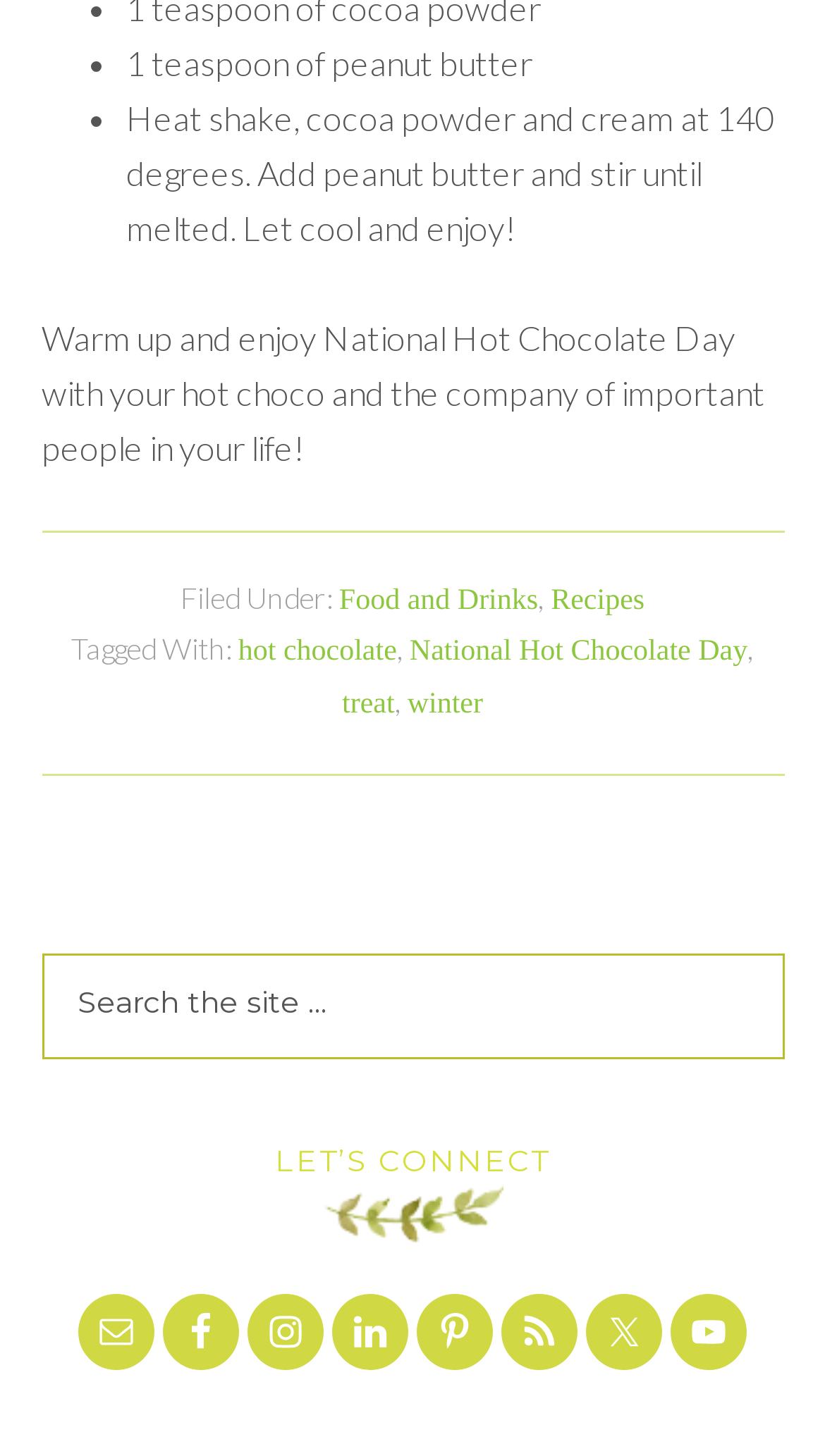Using the provided description: "name="s" placeholder="Search the site ..."", find the bounding box coordinates of the corresponding UI element. The output should be four float numbers between 0 and 1, in the format [left, top, right, bottom].

[0.05, 0.655, 0.95, 0.727]